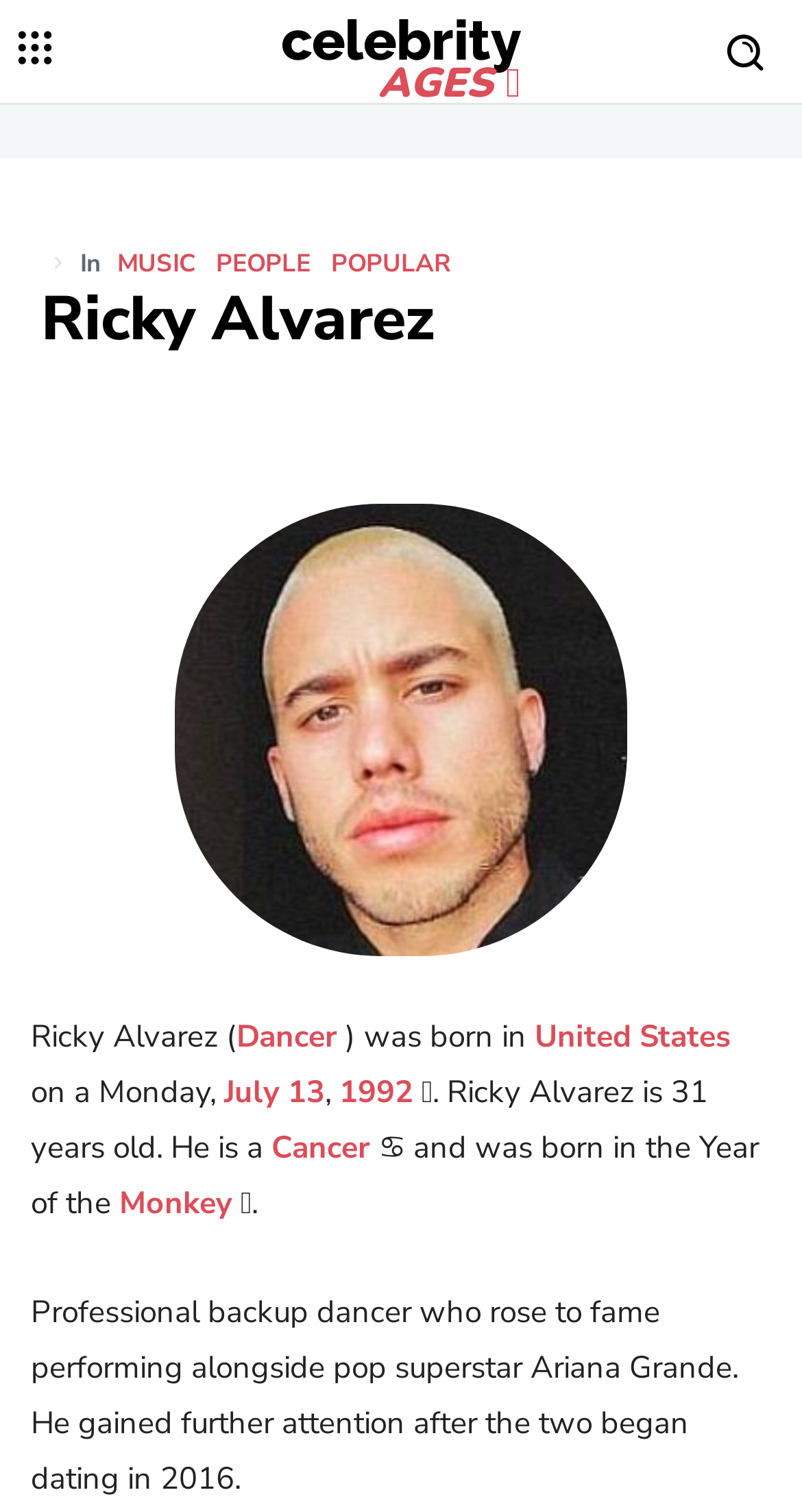Locate the bounding box coordinates of the clickable part needed for the task: "Click the 'POPULAR' link".

[0.413, 0.166, 0.562, 0.183]